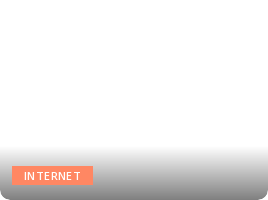Describe the scene in the image with detailed observations.

The image features a stylized button labeled "INTERNET," set against a gradient background that transitions from dark to light. The button is presented in a bright orange color, making it stand out prominently. This eye-catching design suggests themes related to connectivity and digital platforms, aligning with topics such as technology, online resources, or web development. The background fades to a darker shade towards the bottom, imparting a sense of depth and modernity likely intended to appeal to an audience interested in internet-based content or technology discussions.